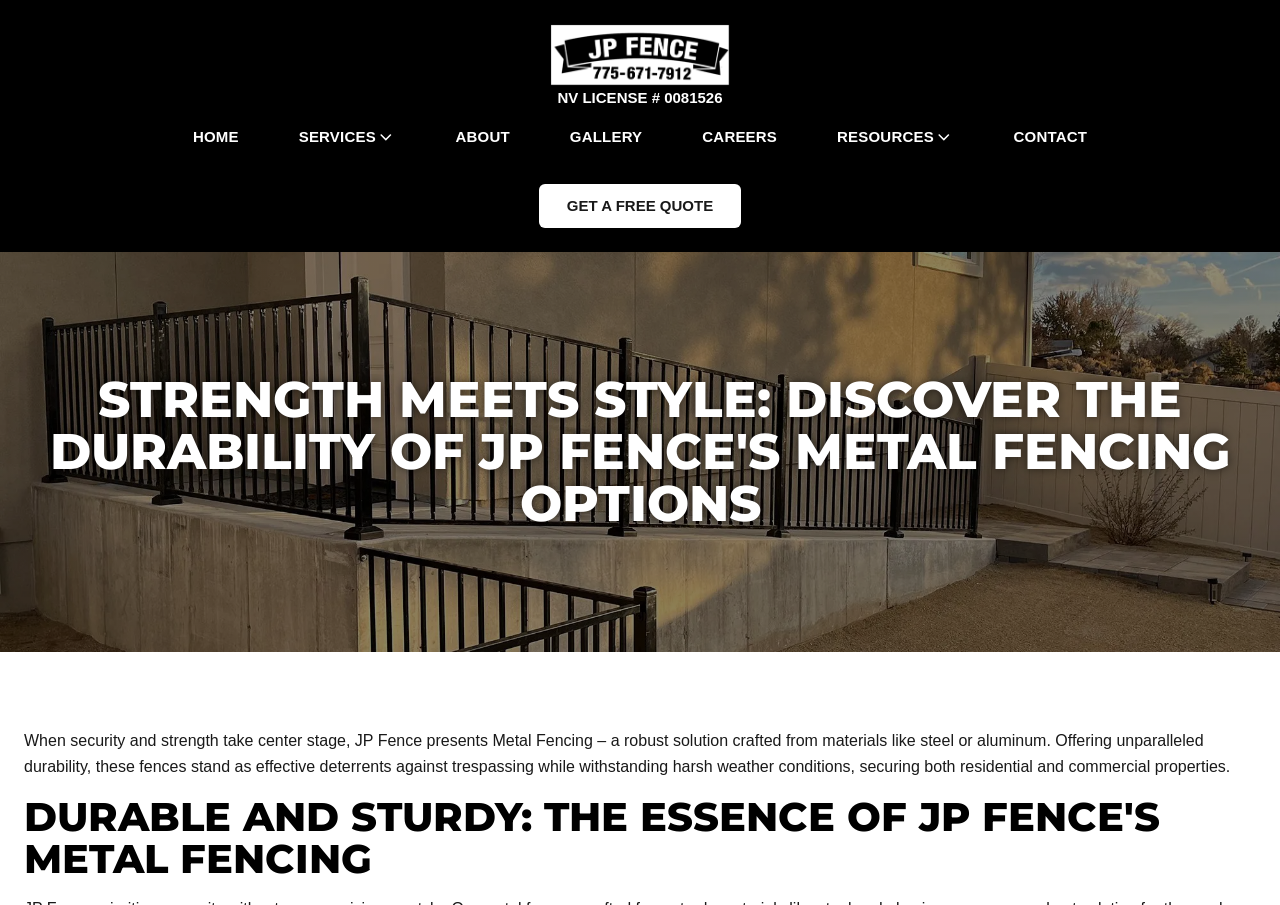What are the main sections of the JP Fence website?
Look at the image and respond with a one-word or short-phrase answer.

Home, Services, About, etc.